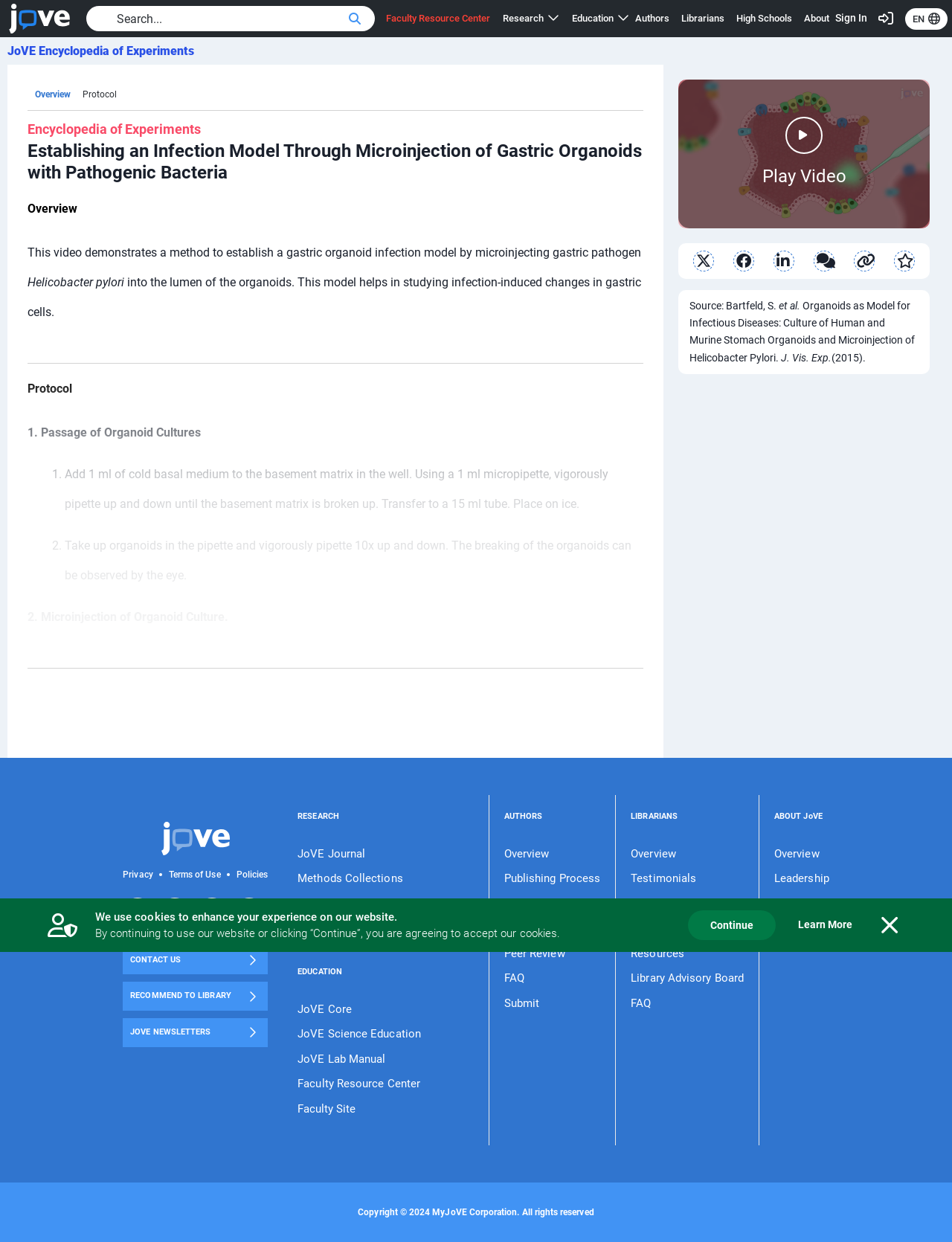How many buttons are there in the 'Protocol' section?
Please answer the question with a detailed and comprehensive explanation.

I looked at the 'Protocol' section and counted the number of buttons, which are 'Overview' and 'Protocol', and there are 2 buttons in total.